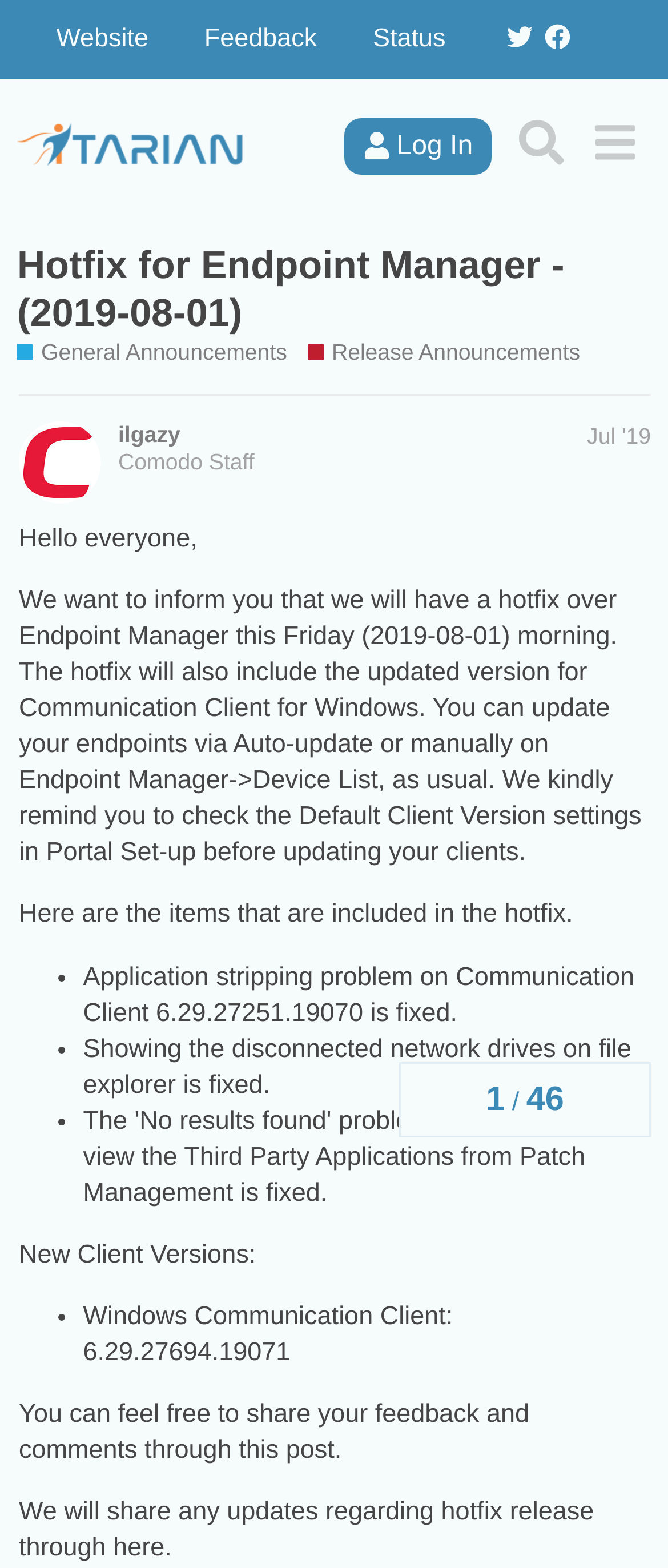Carefully examine the image and provide an in-depth answer to the question: What is the purpose of the hotfix?

The hotfix is intended to update Endpoint Manager, which will also include the updated version for Communication Client for Windows, as mentioned in the announcement.